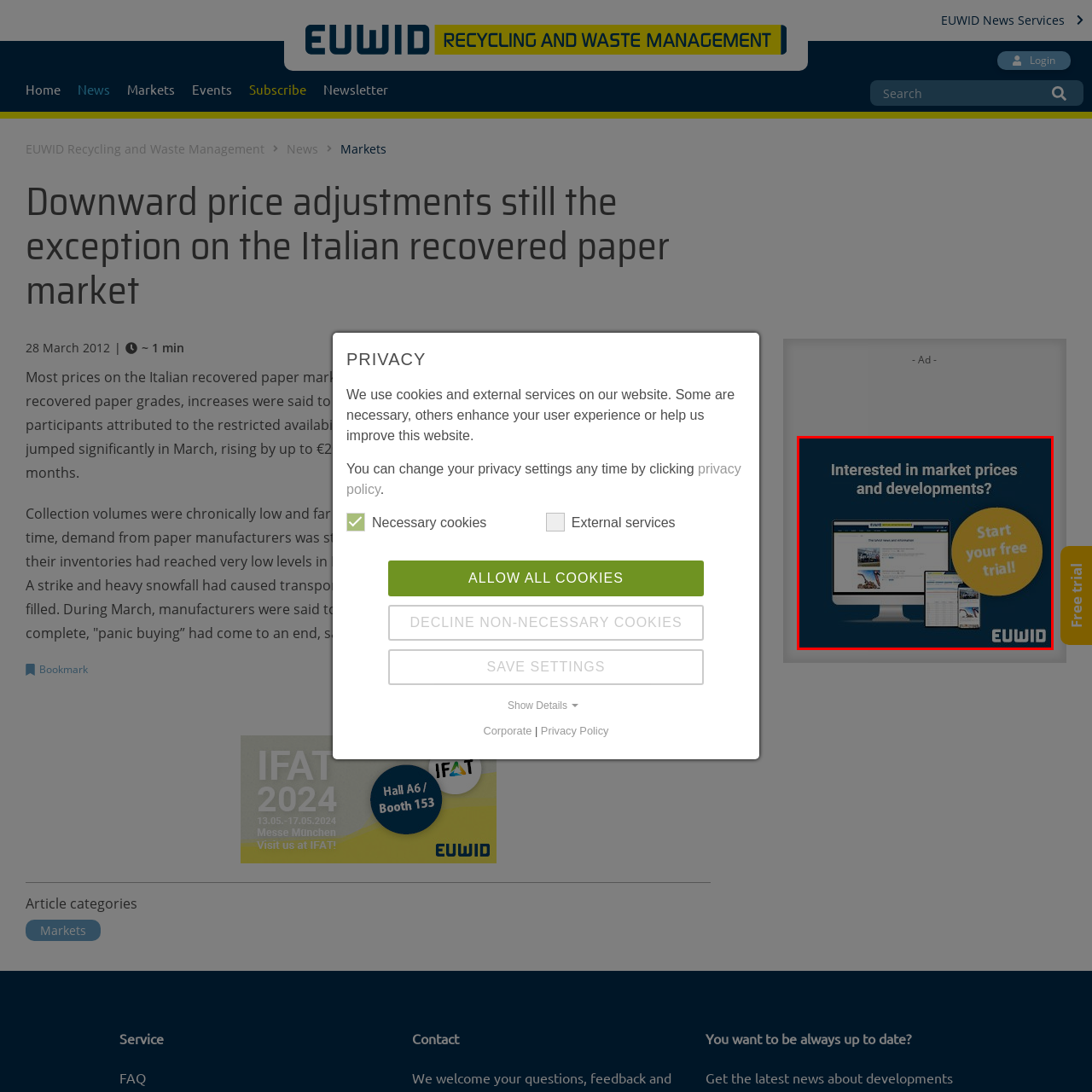Provide an elaborate description of the visual elements present in the image enclosed by the red boundary.

The image promotes a free trial for EUWID, a service focused on market prices and developments. It features a digital display of the EUWID website on a computer screen, highlighting market information and statistics. The background is a deep blue, creating a professional and engaging atmosphere. The text urges viewers to consider starting a free trial, emphasizing the potential benefits of staying informed about market trends. The EUWID branding is prominently displayed, reinforcing the identity of the service as a trusted source for industry insights.